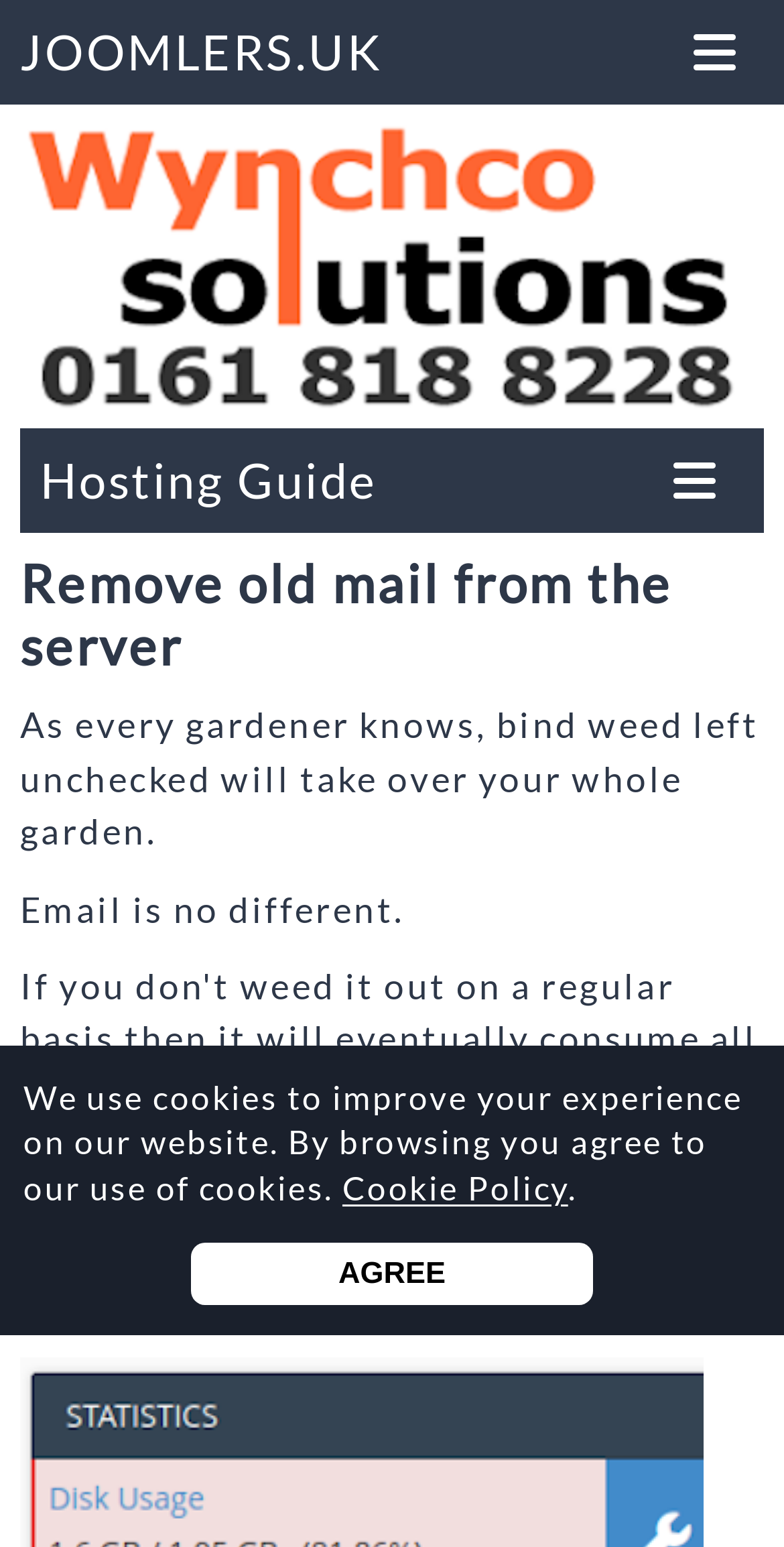Offer a thorough description of the webpage.

The webpage appears to be a guide or tutorial page, specifically focused on removing old mail from a server. At the top of the page, there is a navigation menu bar with a link to "JOOMLERS.UK" and a button to toggle navigation. To the right of the navigation menu, there is a button labeled "Toggle Navigation" again.

Below the navigation menu, there is a prominent link to "JOOMLERS.UK User Guides" accompanied by an image. Further down, there is a heading that reads "Remove old mail from the server". 

The main content of the page is divided into sections, with the first section starting with a metaphor about bindweed and gardening, comparing it to unchecked email growth. The text continues to explain the consequences of not managing email, with a warning message displayed in a hosting control panel.

At the bottom of the page, there is a notice about the use of cookies on the website, with a link to a "Cookie Policy" page. Next to this notice, there is a button labeled "AGREE". 

On the left side of the page, near the bottom, there is a section labeled "Accessibility Options" with a symbol indicating accessibility features.